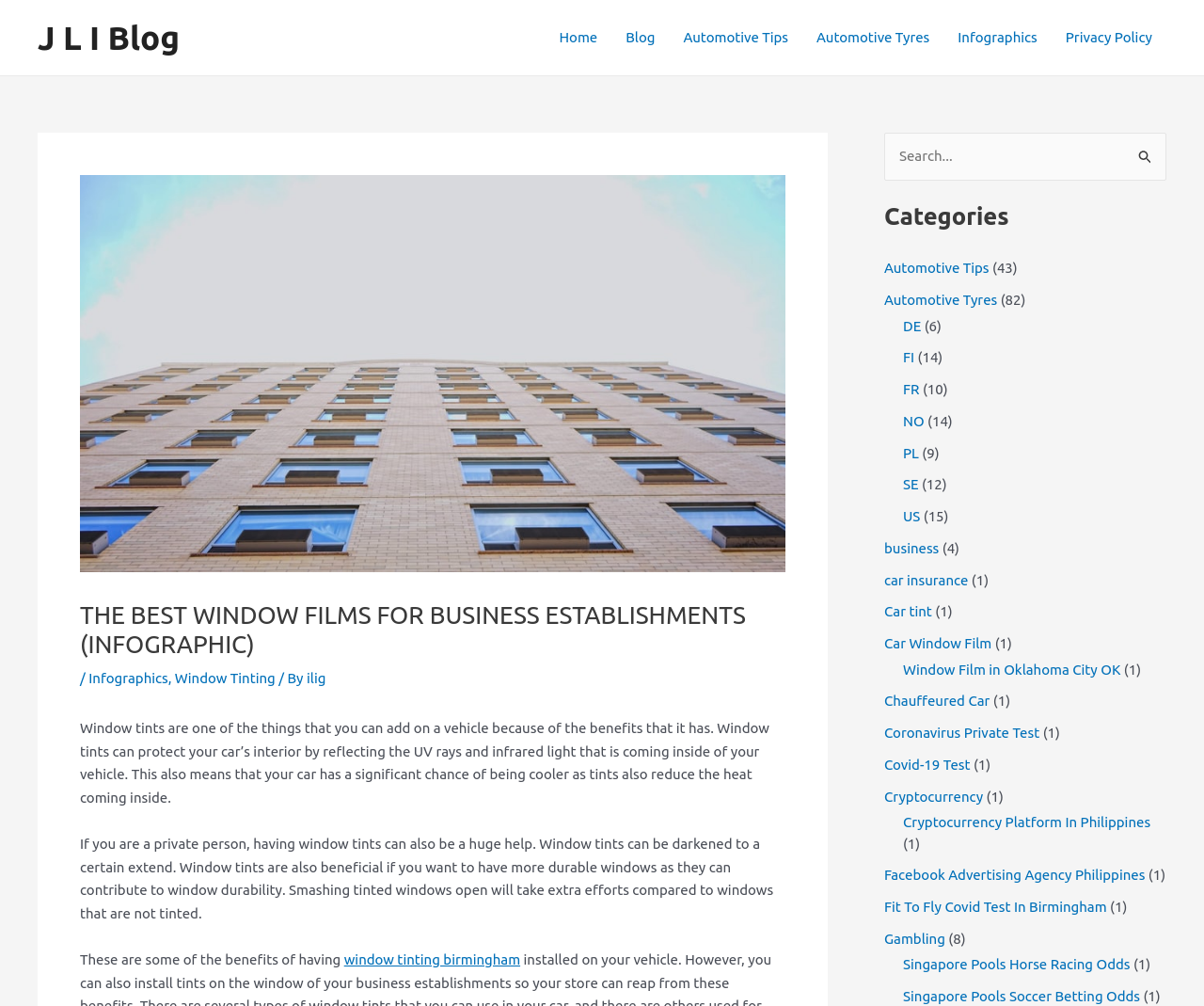Use one word or a short phrase to answer the question provided: 
What is the category of the webpage's content?

Automotive